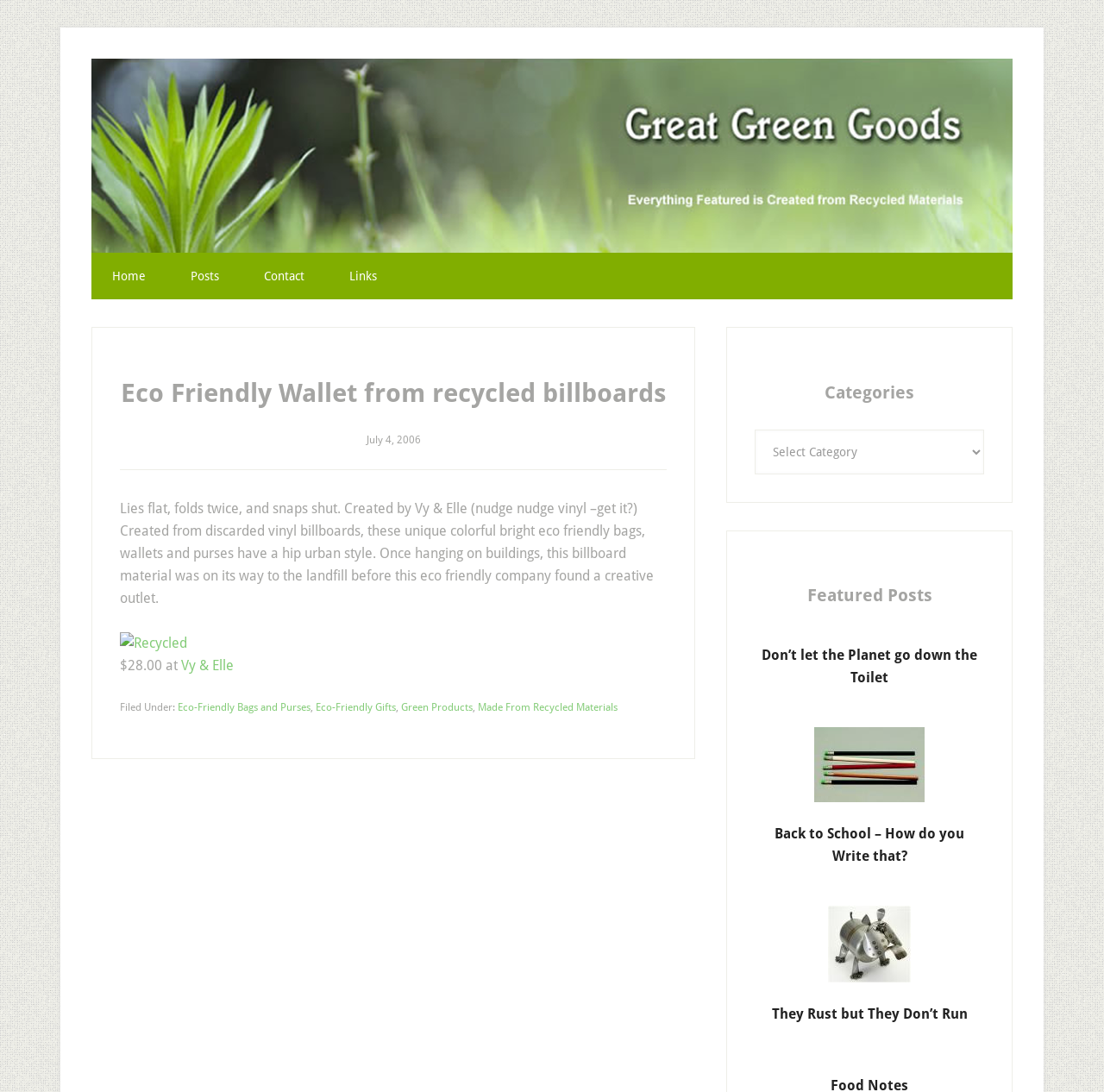Please identify the bounding box coordinates of the clickable region that I should interact with to perform the following instruction: "View the 'Eco Friendly Wallet from recycled billboards' article". The coordinates should be expressed as four float numbers between 0 and 1, i.e., [left, top, right, bottom].

[0.083, 0.299, 0.63, 0.695]